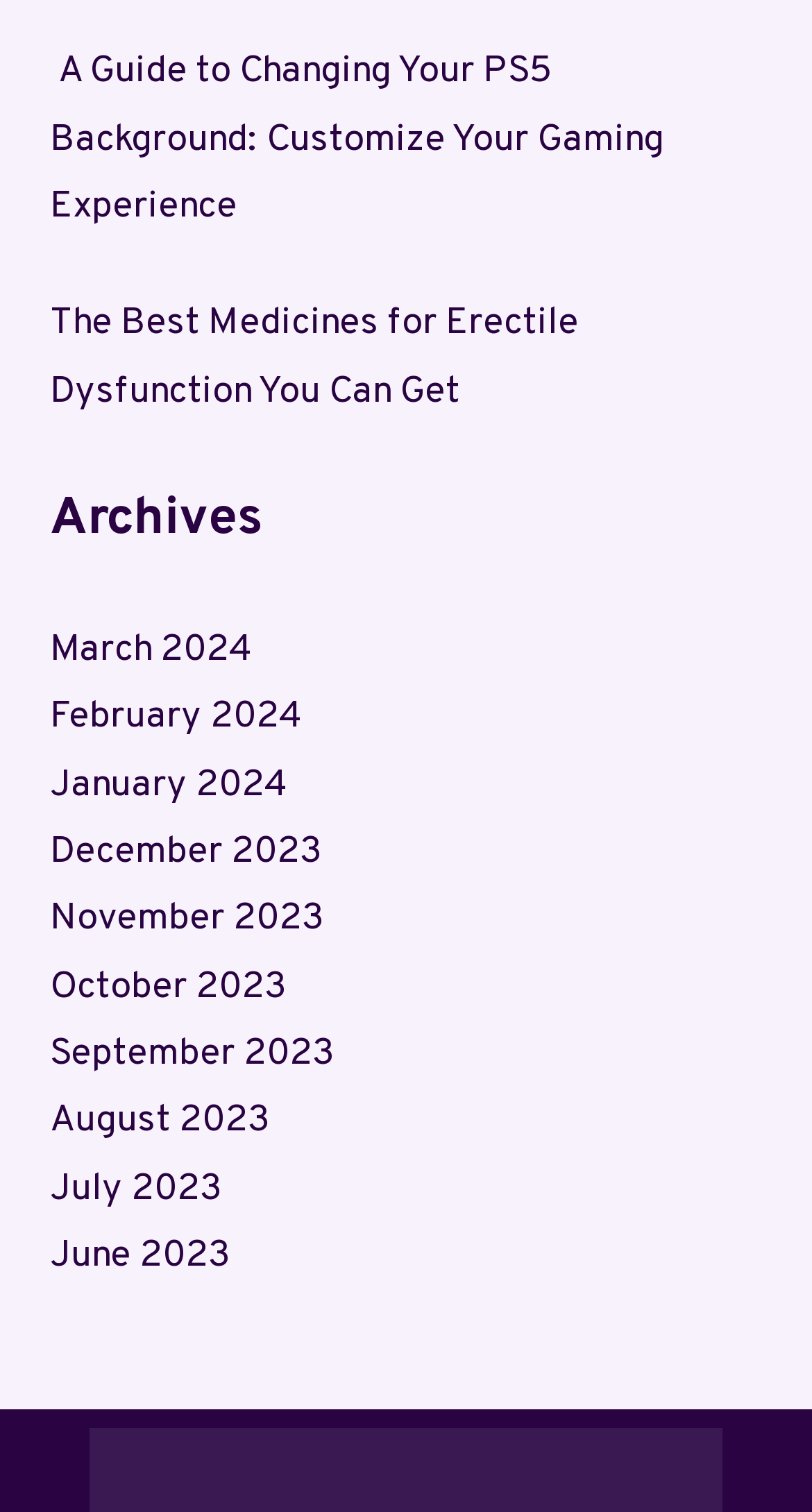Indicate the bounding box coordinates of the element that must be clicked to execute the instruction: "Read the guide to changing your PS5 background". The coordinates should be given as four float numbers between 0 and 1, i.e., [left, top, right, bottom].

[0.062, 0.032, 0.818, 0.153]